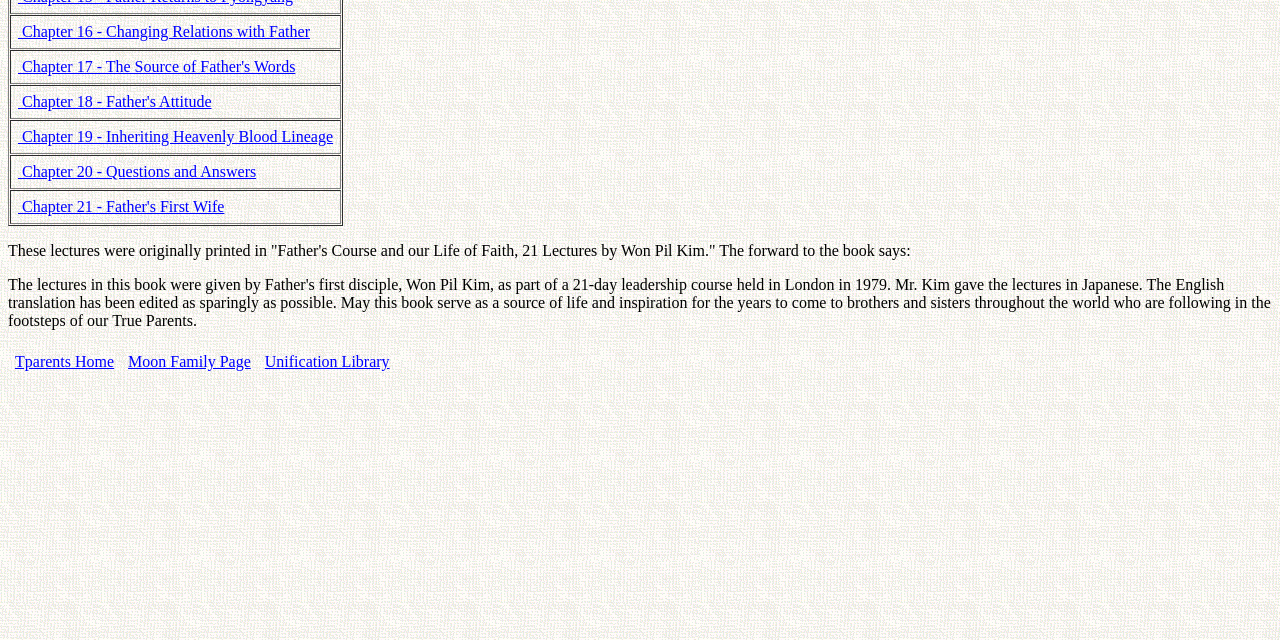Given the element description: "k seal fryd", predict the bounding box coordinates of this UI element. The coordinates must be four float numbers between 0 and 1, given as [left, top, right, bottom].

None